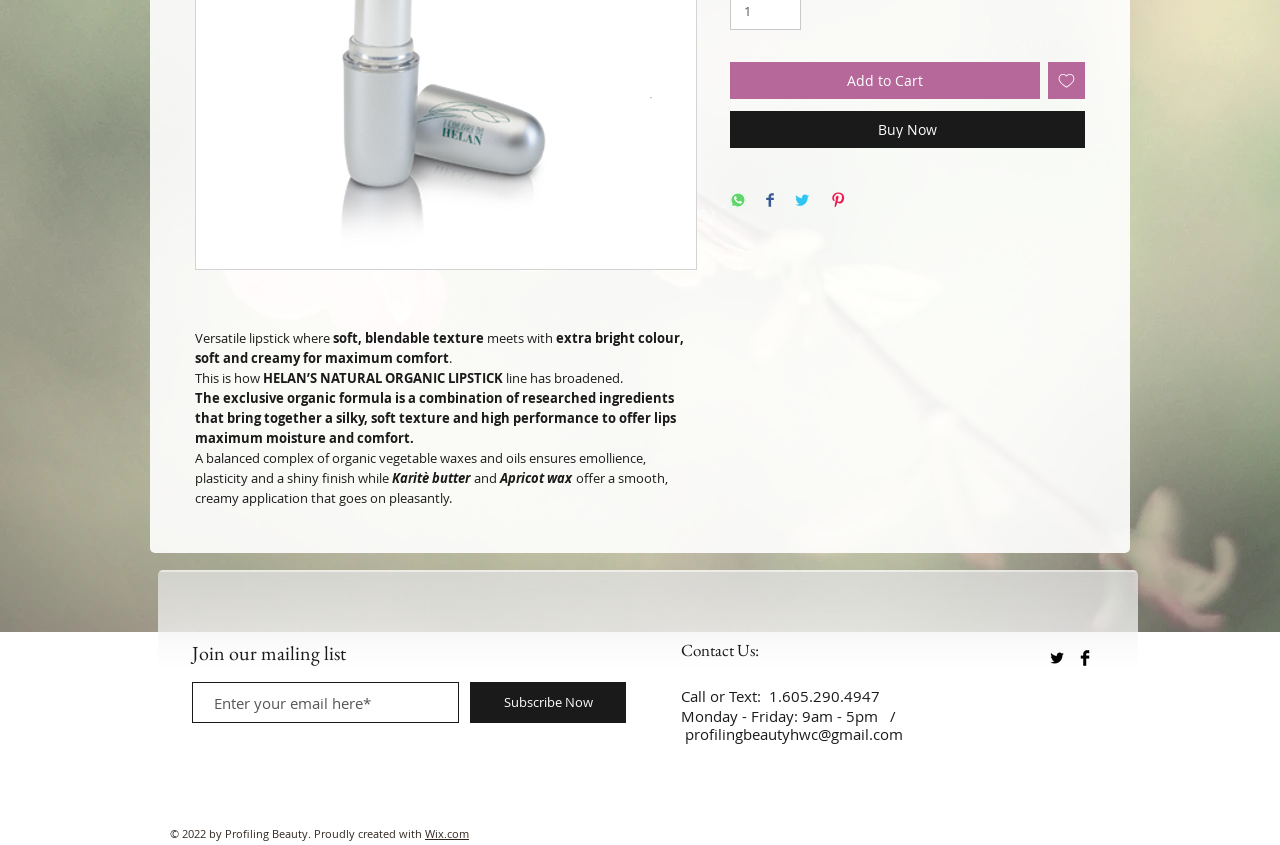Find and provide the bounding box coordinates for the UI element described here: "Add to Cart". The coordinates should be given as four float numbers between 0 and 1: [left, top, right, bottom].

[0.57, 0.073, 0.812, 0.117]